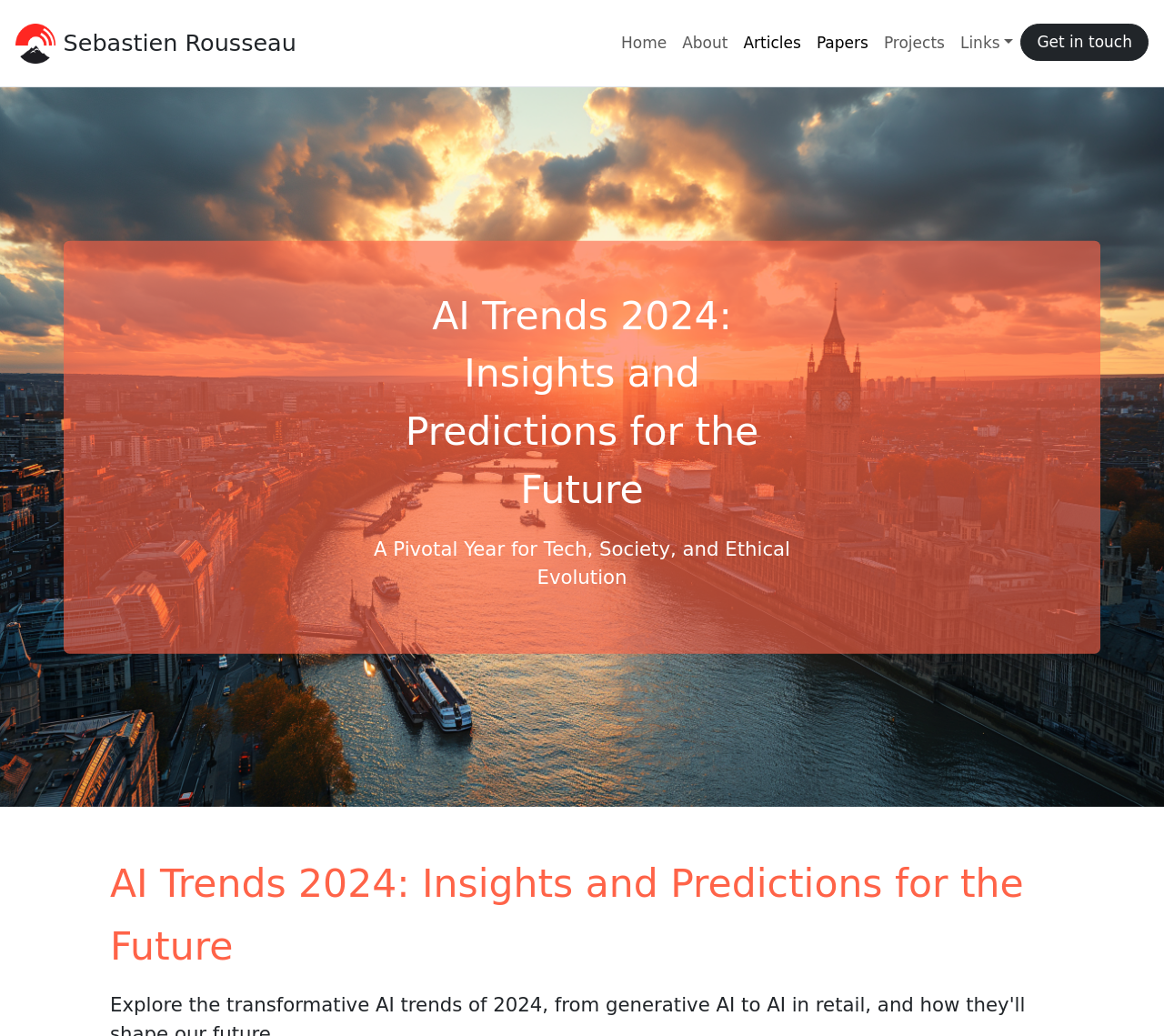What is the text below the title?
Using the image as a reference, answer the question with a short word or phrase.

A Pivotal Year for Tech, Society, and Ethical Evolution